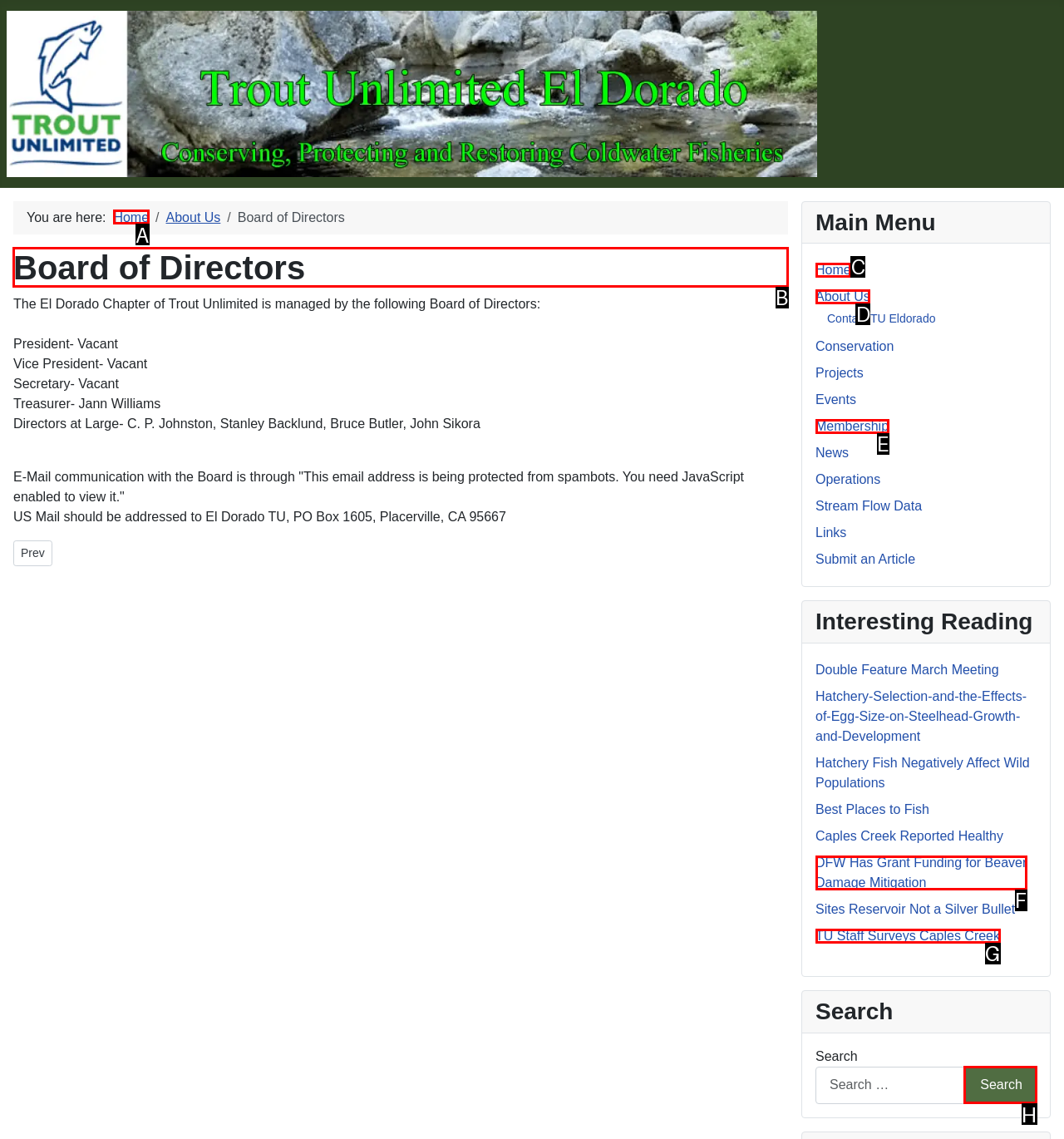Point out the option that needs to be clicked to fulfill the following instruction: View the 'Board of Directors' page
Answer with the letter of the appropriate choice from the listed options.

B